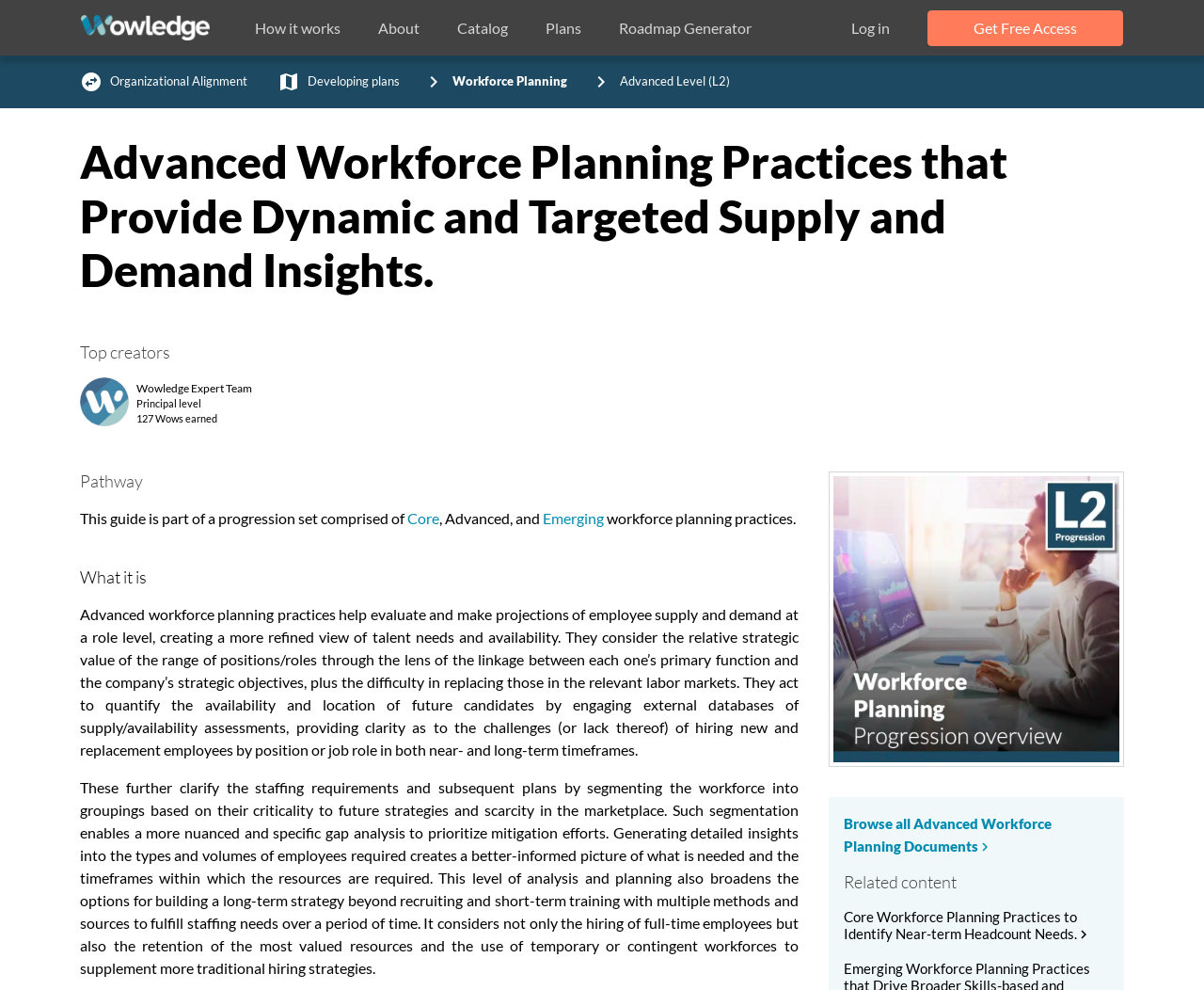Please find the bounding box coordinates of the clickable region needed to complete the following instruction: "Click on 'How it works'". The bounding box coordinates must consist of four float numbers between 0 and 1, i.e., [left, top, right, bottom].

[0.206, 0.011, 0.308, 0.045]